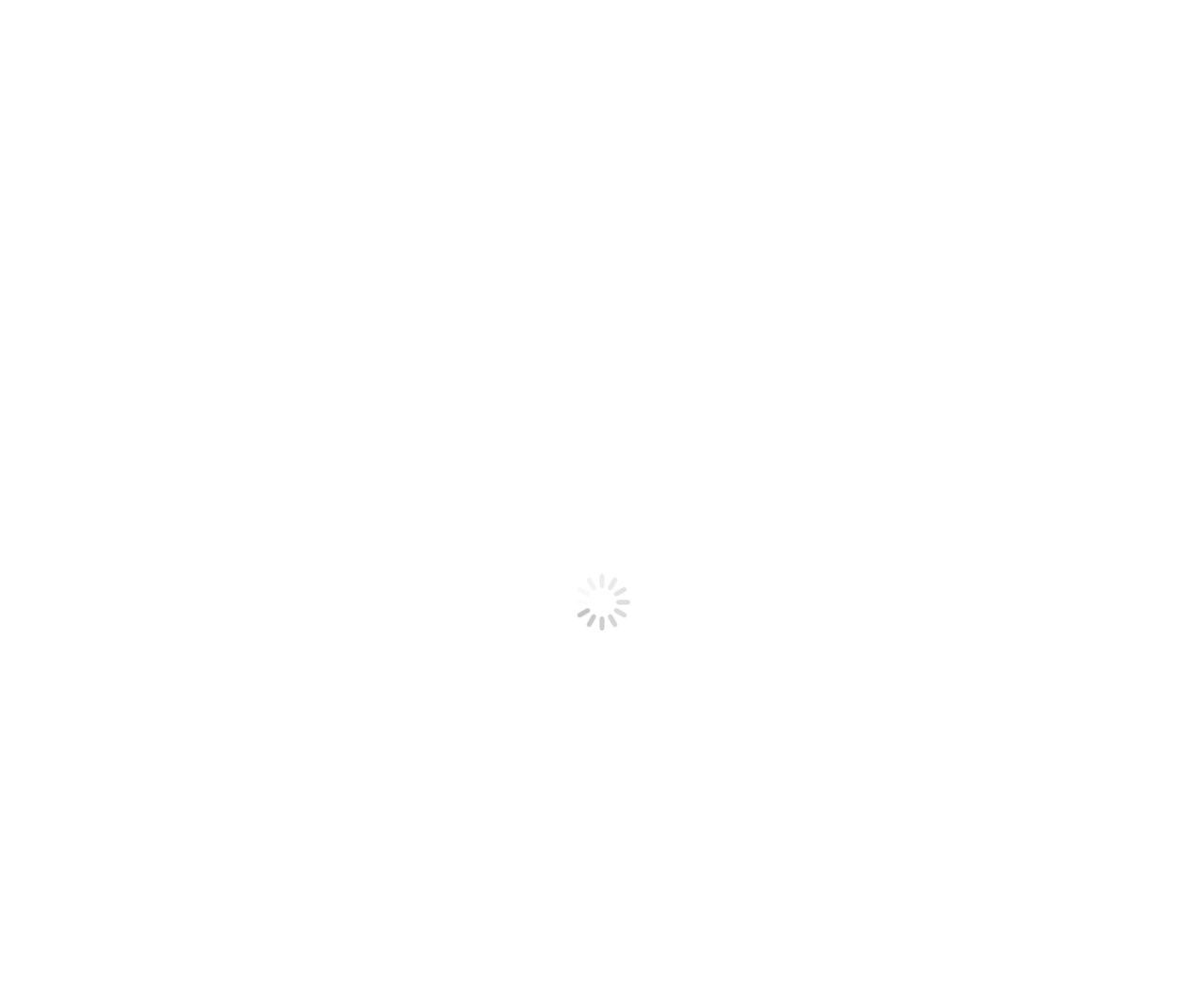Kindly provide the bounding box coordinates of the section you need to click on to fulfill the given instruction: "Visit the Gourmet With Blakely homepage".

[0.039, 0.01, 0.352, 0.182]